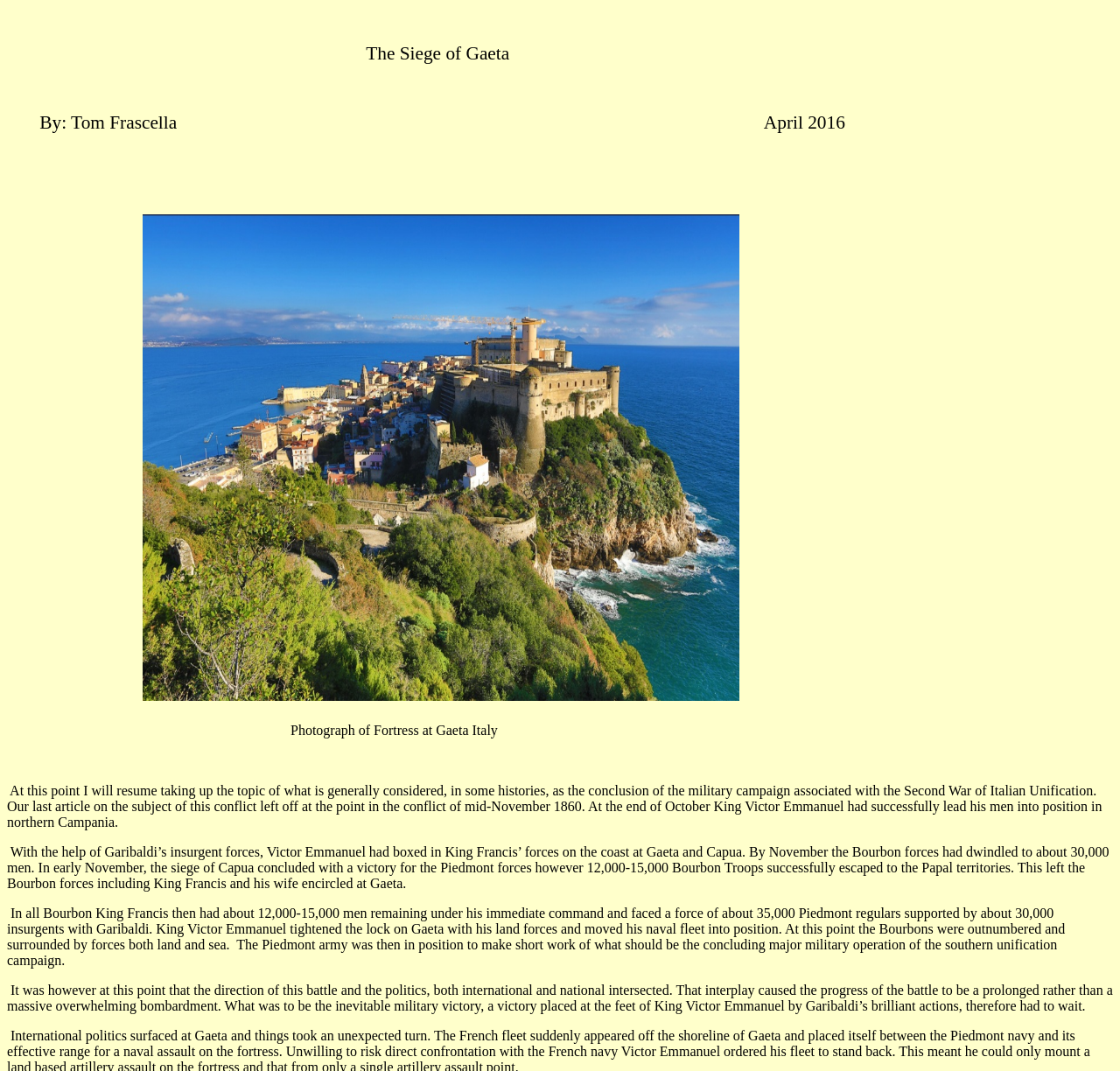Who is the author of the article?
Please answer the question as detailed as possible based on the image.

I found the author's name by looking at the StaticText element with the text 'By: Tom Frascella' which is located near the top of the webpage, indicating that Tom Frascella is the author of the article.